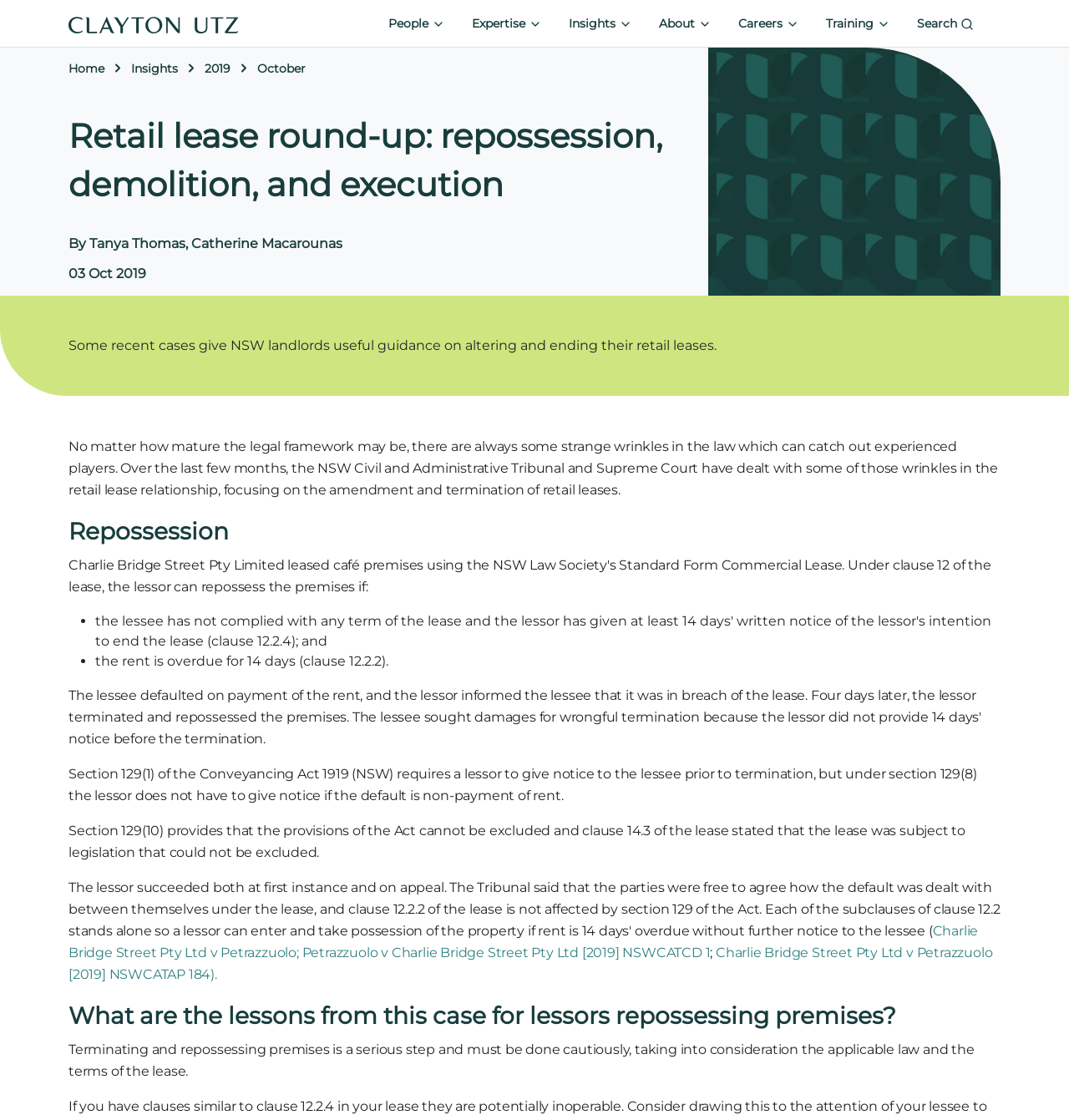Summarize the webpage in an elaborate manner.

This webpage is about a legal article discussing recent cases related to retail leases in New South Wales, Australia. At the top, there is a navigation menu with seven buttons: "People", "Expertise", "Insights", "About", "Careers", "Training", and "Search", each accompanied by a small icon. Below the navigation menu, there is a breadcrumb trail showing the current page's location, with links to "Home", "Insights", "2019", and "October".

The main content of the page is divided into sections. The first section has a heading "Retail lease round-up: repossession, demolition, and execution" and is followed by the author's names, "Tanya Thomas, Catherine Macarounas", and the publication date, "03 Oct 2019". There is also a large image on the right side of this section.

The next section summarizes the article, stating that recent cases have provided useful guidance for NSW landlords on altering and ending their retail leases. This is followed by a longer article discussing the legal framework of retail leases, with headings "Repossession", "Demolition", and "Execution" (although the latter two are not visible in the provided accessibility tree). The article cites specific cases, including "Charlie Bridge Street Pty Ltd v Petrazzuolo", and provides lessons for lessors repossessing premises.

Throughout the article, there are several links to other pages or resources, as well as a list of bullet points under the "Repossession" heading. The text is well-structured and easy to follow, with clear headings and concise paragraphs.